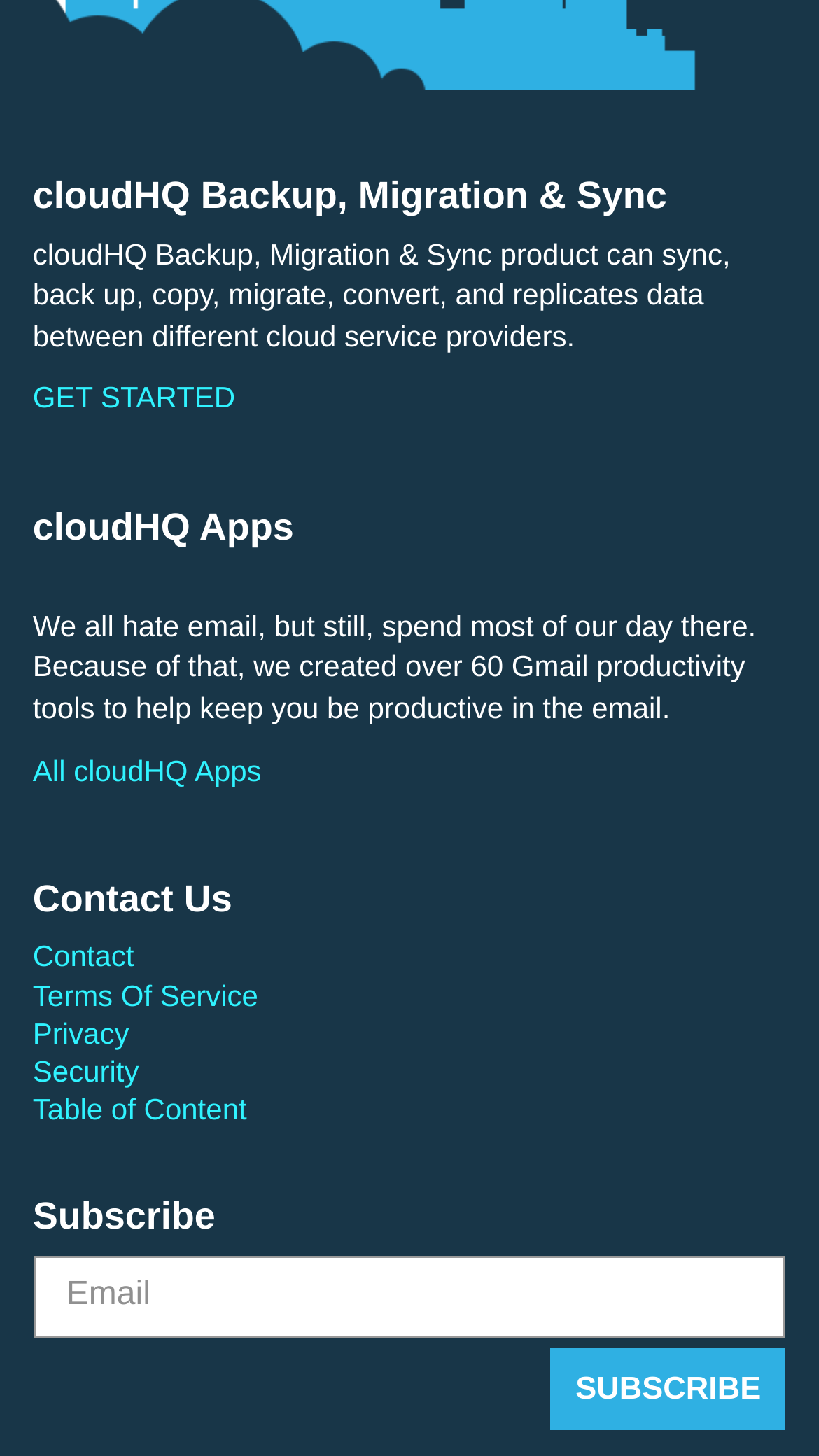Provide the bounding box coordinates of the HTML element this sentence describes: "value="Sign up"".

None